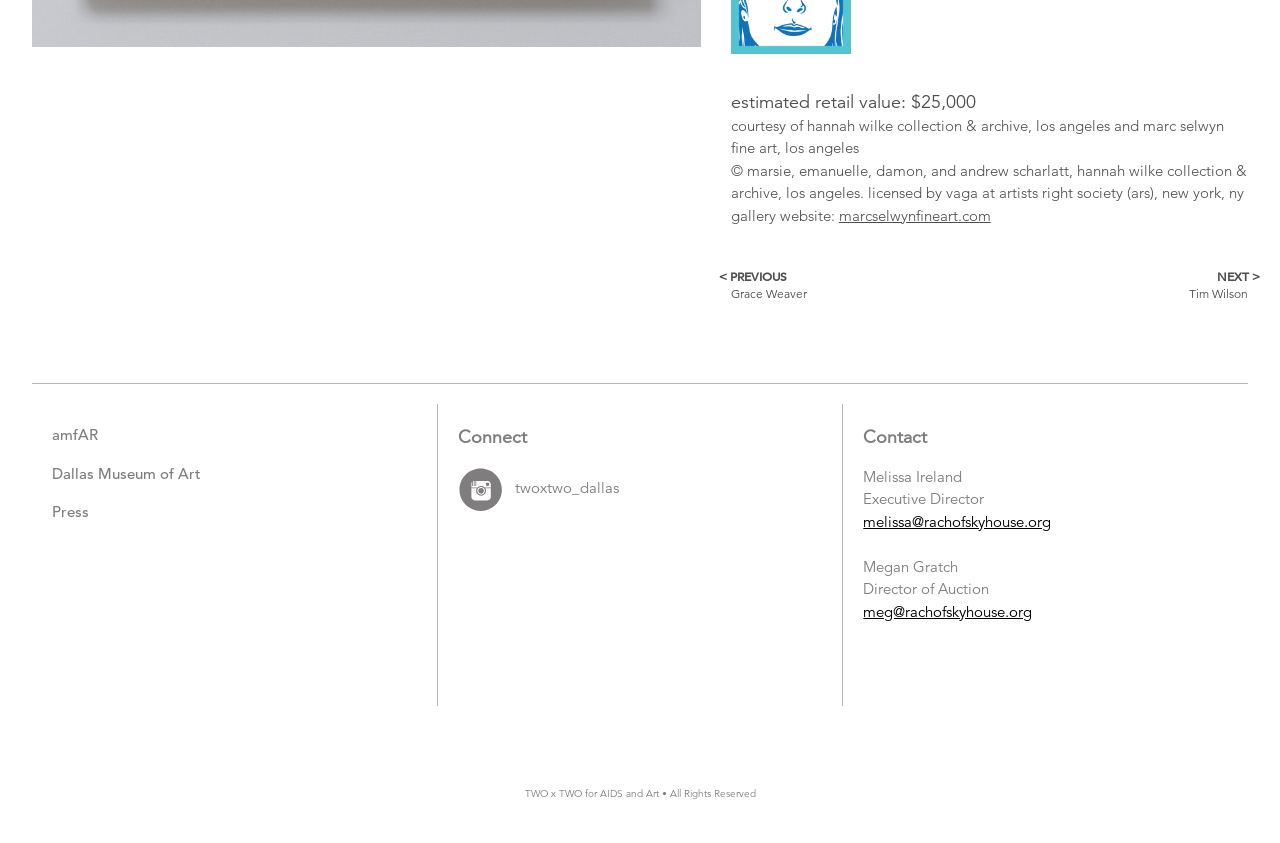Using details from the image, please answer the following question comprehensively:
What is the organization that licensed the artwork?

The organization that licensed the artwork is mentioned in the footer section of the webpage, specifically in the StaticText element with the text 'licensed by vaga at artists right society (ars), new york, ny'.